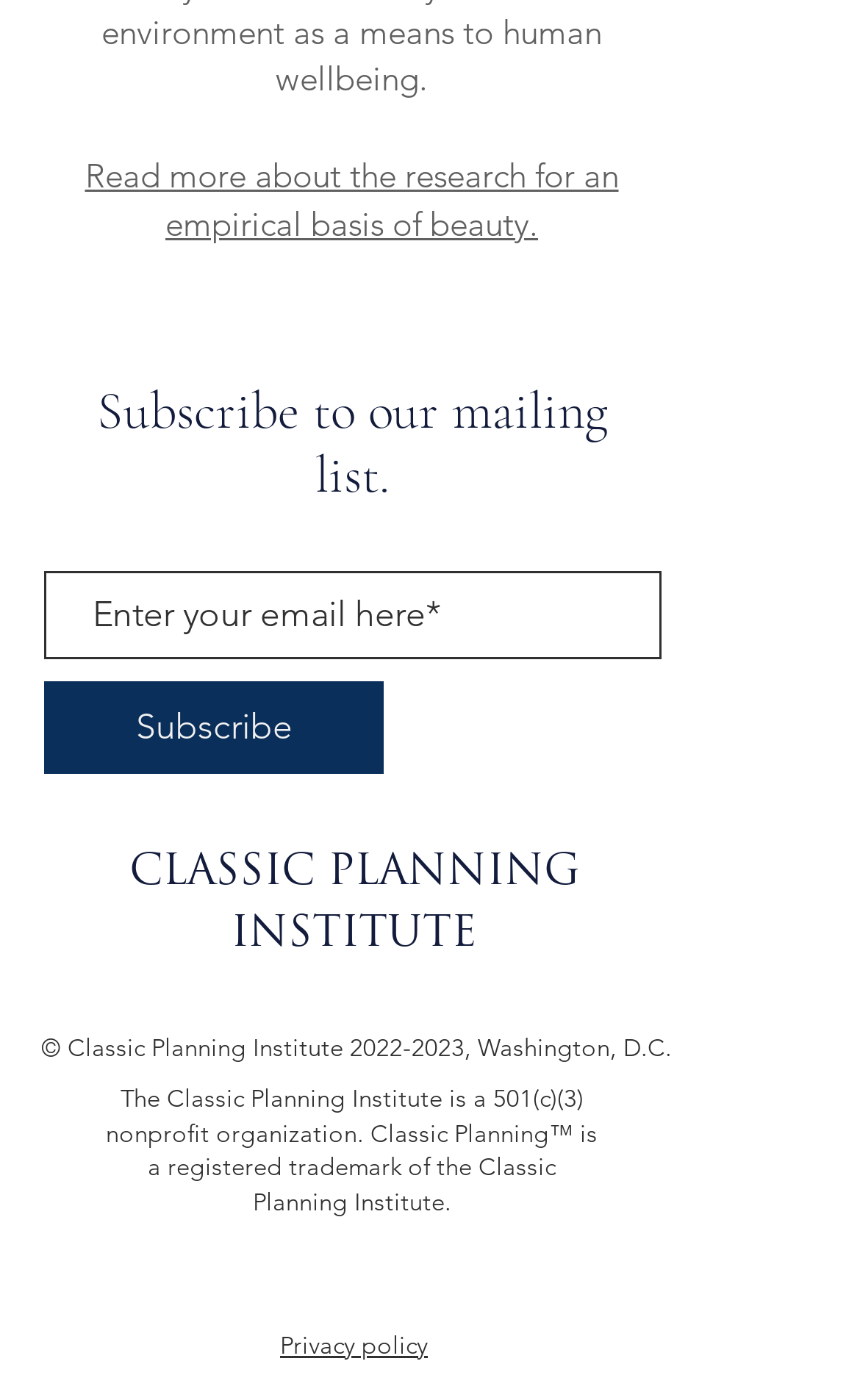What is the name of the nonprofit organization?
Answer briefly with a single word or phrase based on the image.

Classic Planning Institute